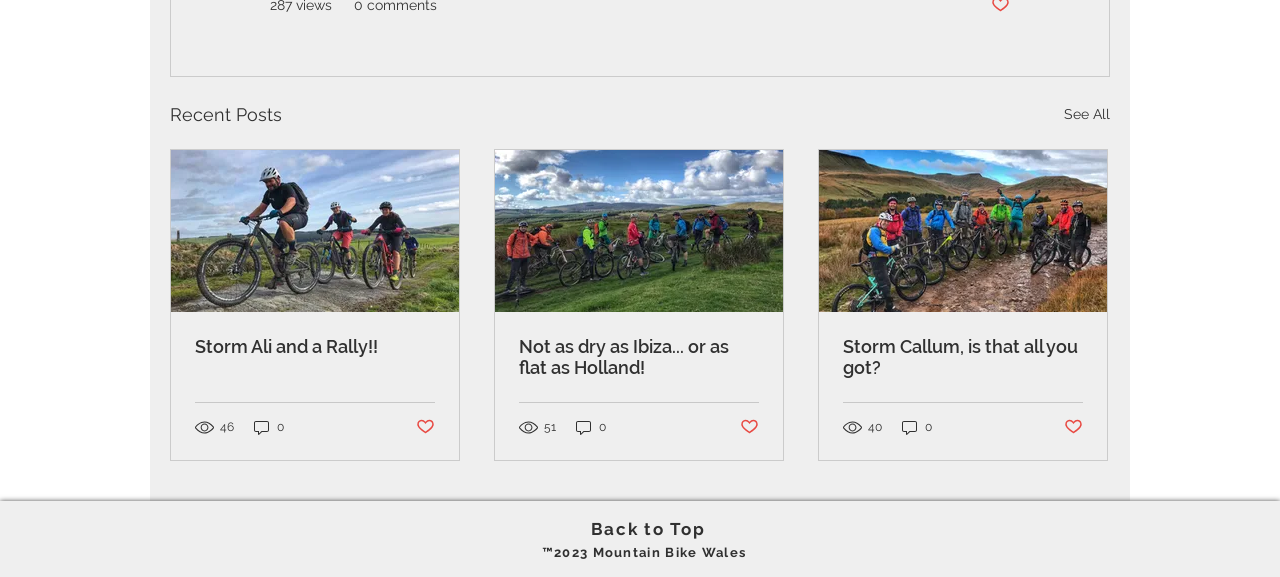Using the provided element description "Search", determine the bounding box coordinates of the UI element.

None